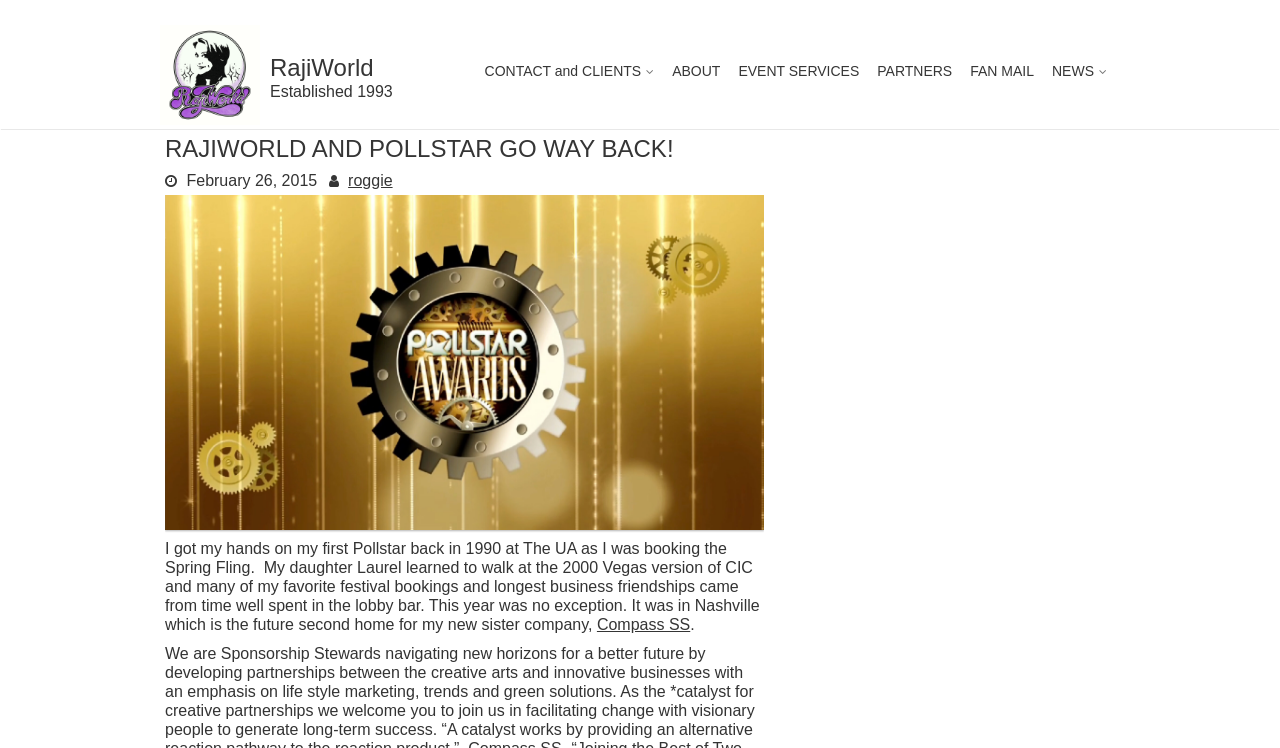Please locate the bounding box coordinates of the element's region that needs to be clicked to follow the instruction: "Share on social media". The bounding box coordinates should be provided as four float numbers between 0 and 1, i.e., [left, top, right, bottom].

None